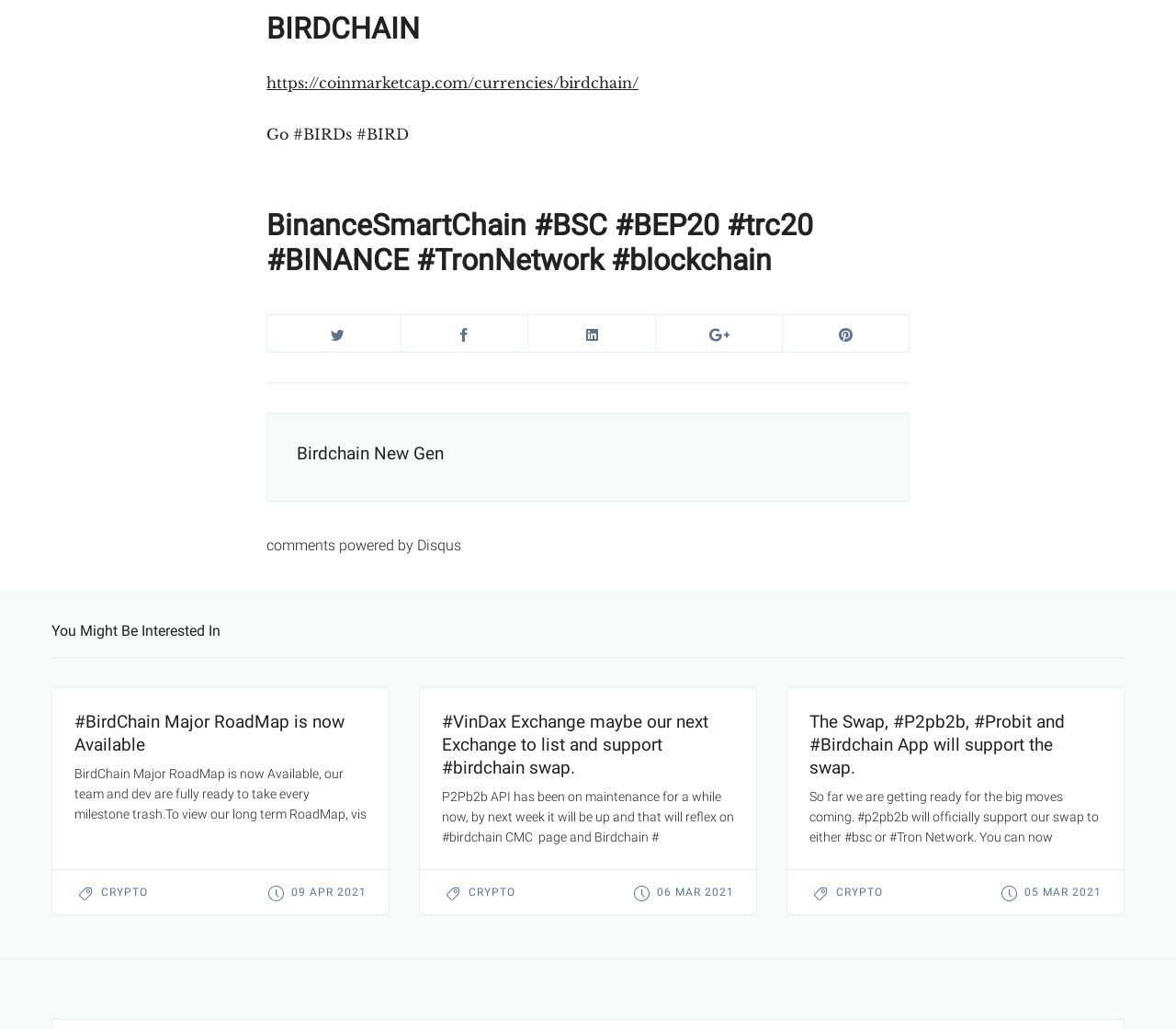What is the topic of the section starting with '#BirdChain Major RoadMap is now Available'?
Could you give a comprehensive explanation in response to this question?

The topic of the section starting with '#BirdChain Major RoadMap is now Available' is the RoadMap of BirdChain, which is a cryptocurrency. This is evident from the heading and the accompanying text describing the RoadMap.